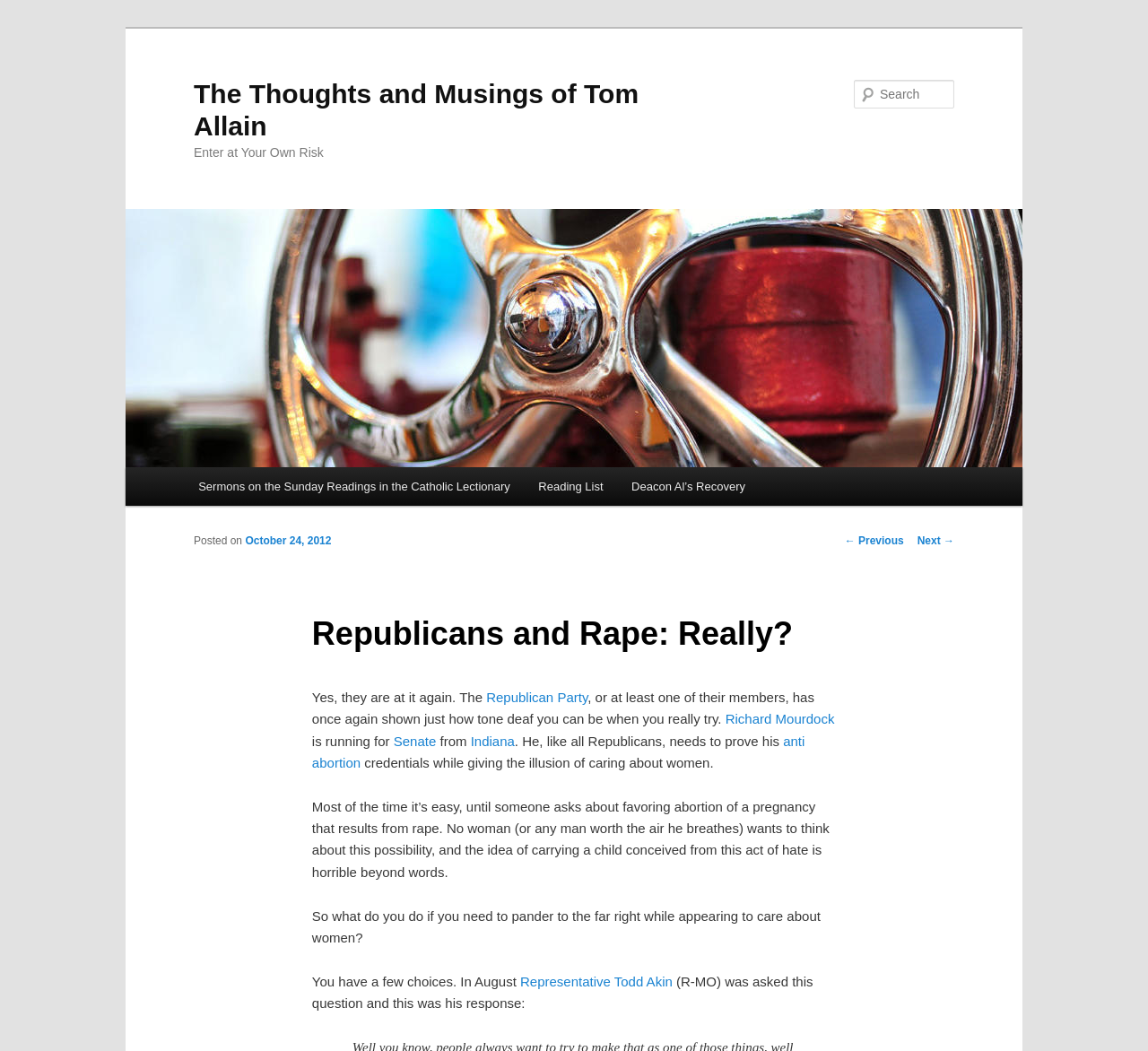Find the bounding box coordinates for the area that must be clicked to perform this action: "Read the post about Republicans and Rape".

[0.272, 0.57, 0.728, 0.633]